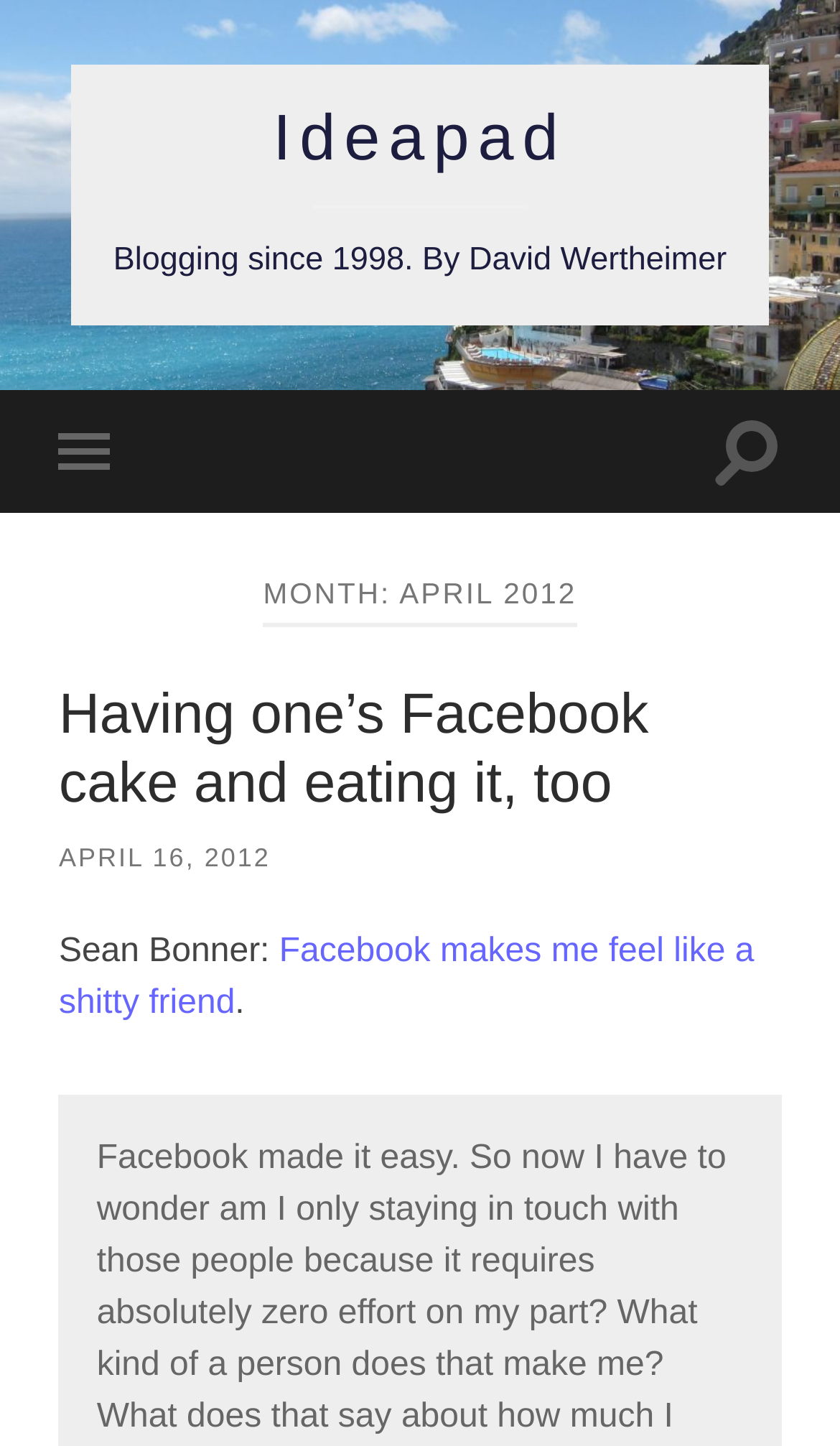Identify the bounding box of the UI component described as: "April 16, 2012".

[0.07, 0.583, 0.322, 0.604]